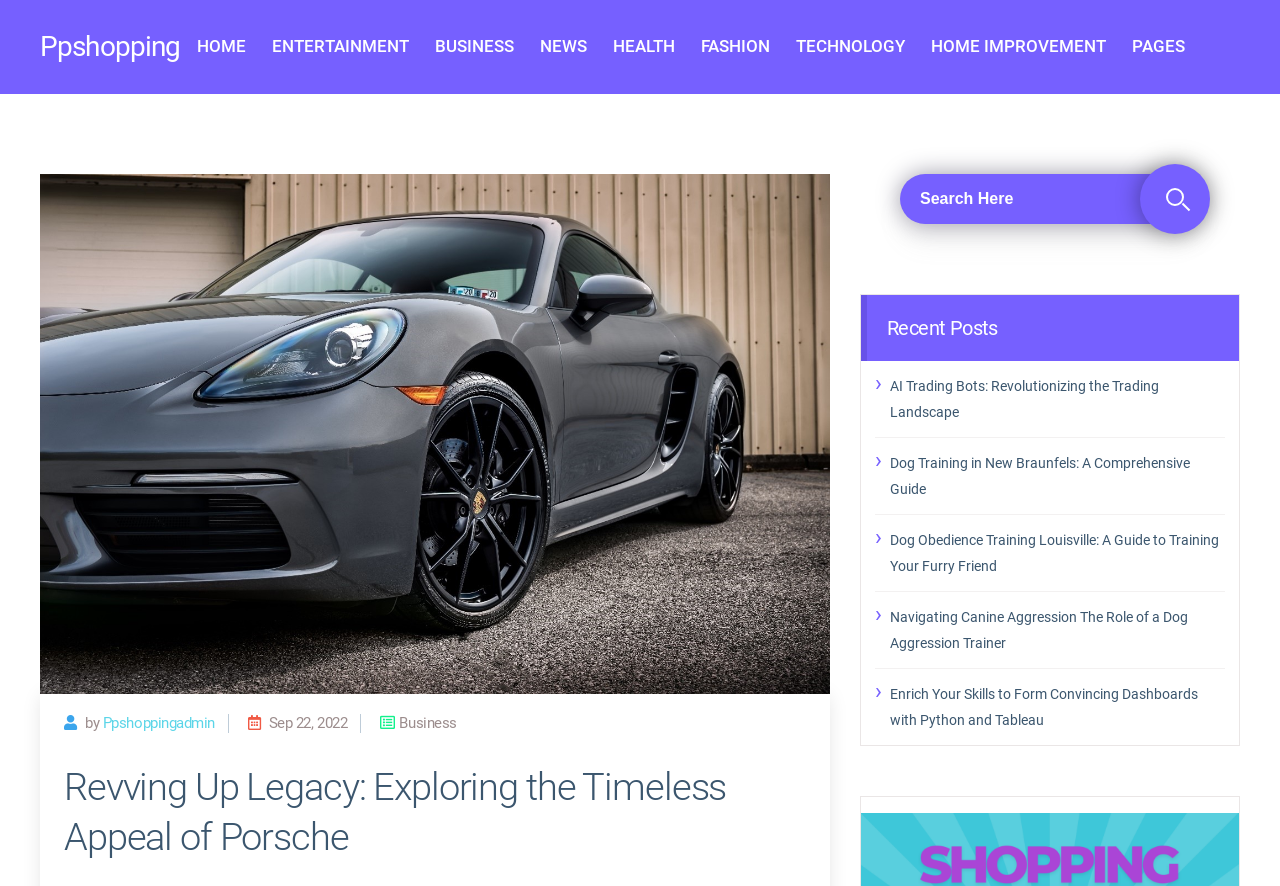Given the element description "Home Improvement", identify the bounding box of the corresponding UI element.

[0.727, 0.016, 0.864, 0.09]